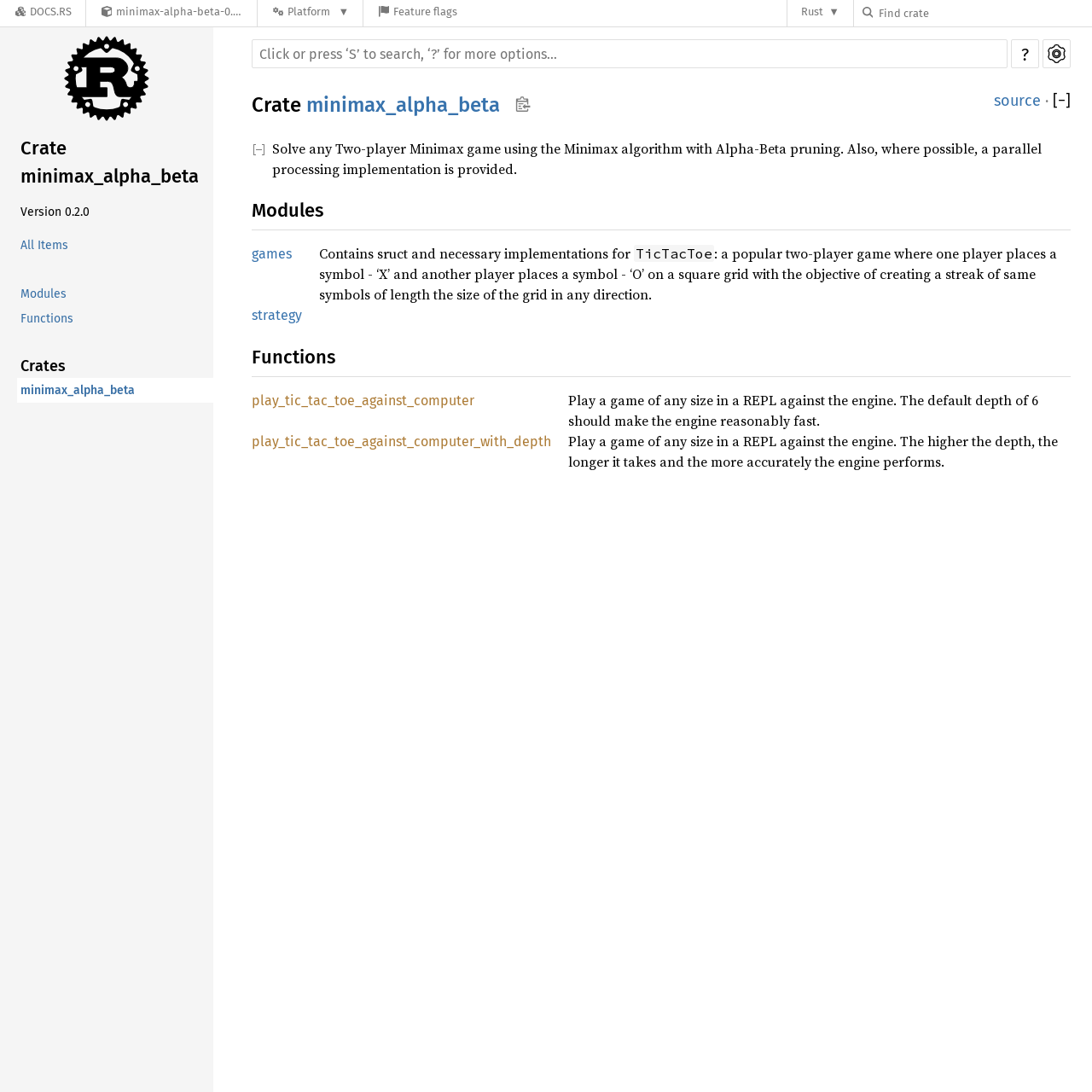Please determine the bounding box coordinates for the element with the description: "parent_node: Crate minimax_alpha_beta".

[0.0, 0.033, 0.195, 0.111]